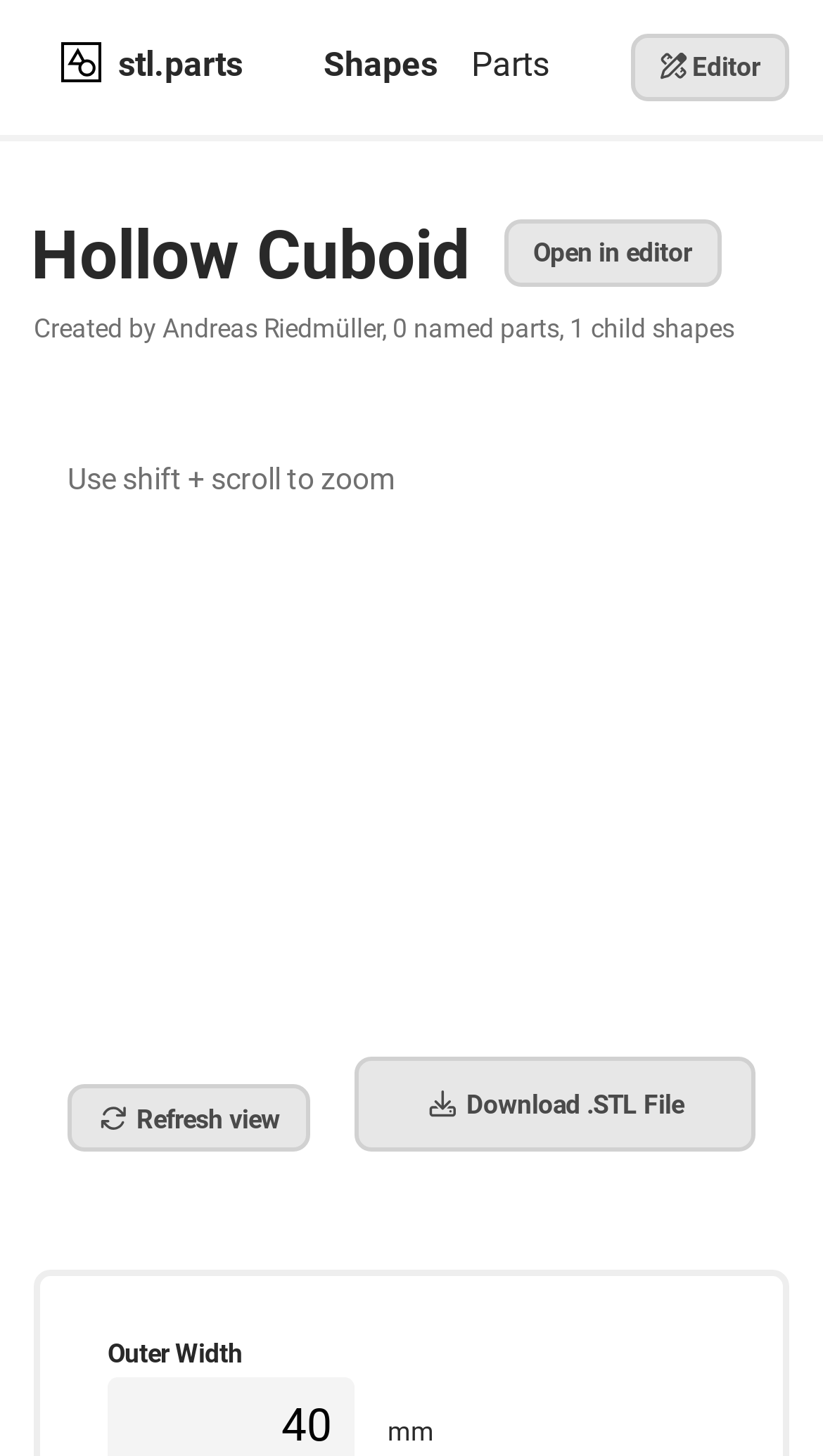Give an in-depth explanation of the webpage layout and content.

The webpage appears to be a 3D model customization interface, specifically for a hollow cuboid object. At the top left corner, there is a logo image with the text "stl.parts" next to it, which is also a link. Below the logo, there are three links: "Shapes", "Parts", and "Editor", aligned horizontally.

The main content area is dominated by a 3D model of the hollow cuboid, which is not described in the accessibility tree but is implied by the context. Above the 3D model, there is a heading that reads "Hollow Cuboid" and a link to "Open in editor". Below the heading, there is a static text that provides information about the model, including its creator and the number of parts and child shapes.

To the right of the 3D model, there are several interactive elements. A button labeled "Refresh view" is located near the top, followed by a button to "Download .STL File" below it. Further down, there is a section with input fields and labels, including "Outer Width" with a value of "40" and a unit of "mm". There is also an empty button with no label.

At the very bottom of the page, there is a static text that provides a hint about using shift + scroll to zoom.